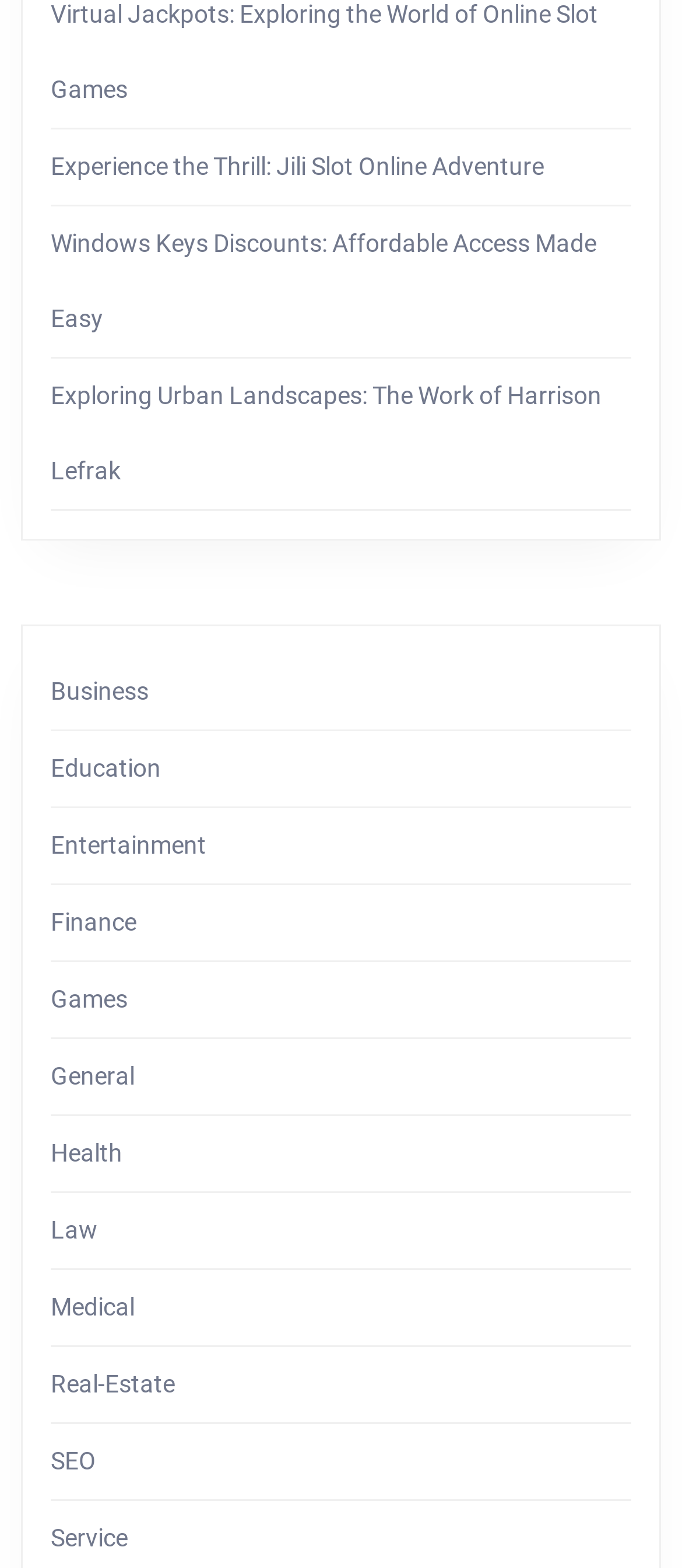Using the information in the image, give a detailed answer to the following question: What is the last category listed?

I looked at the last link under the root element, which is labeled as 'Service'. This is the last category listed on the webpage.